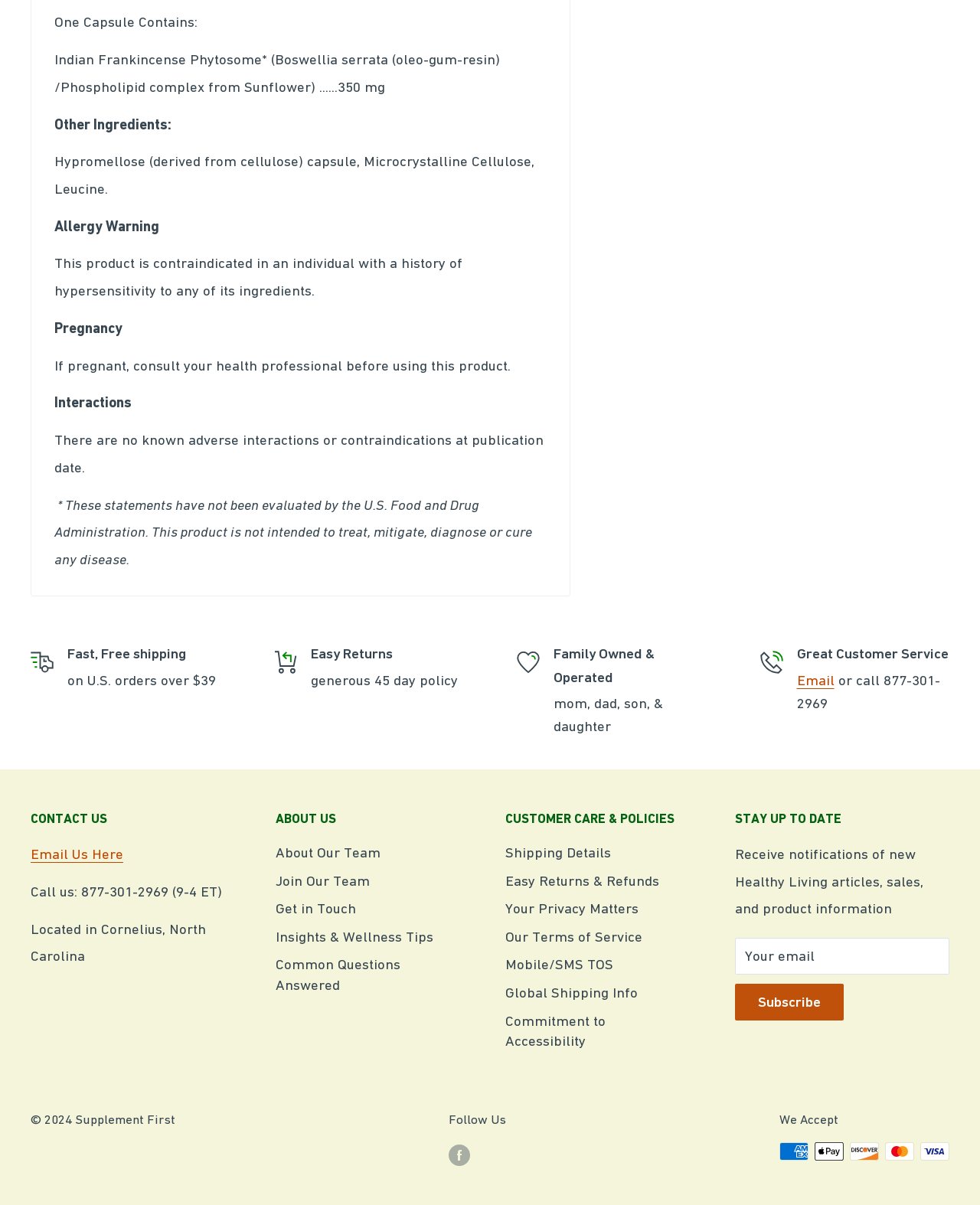Locate the bounding box coordinates of the element that should be clicked to execute the following instruction: "Scroll to top".

None